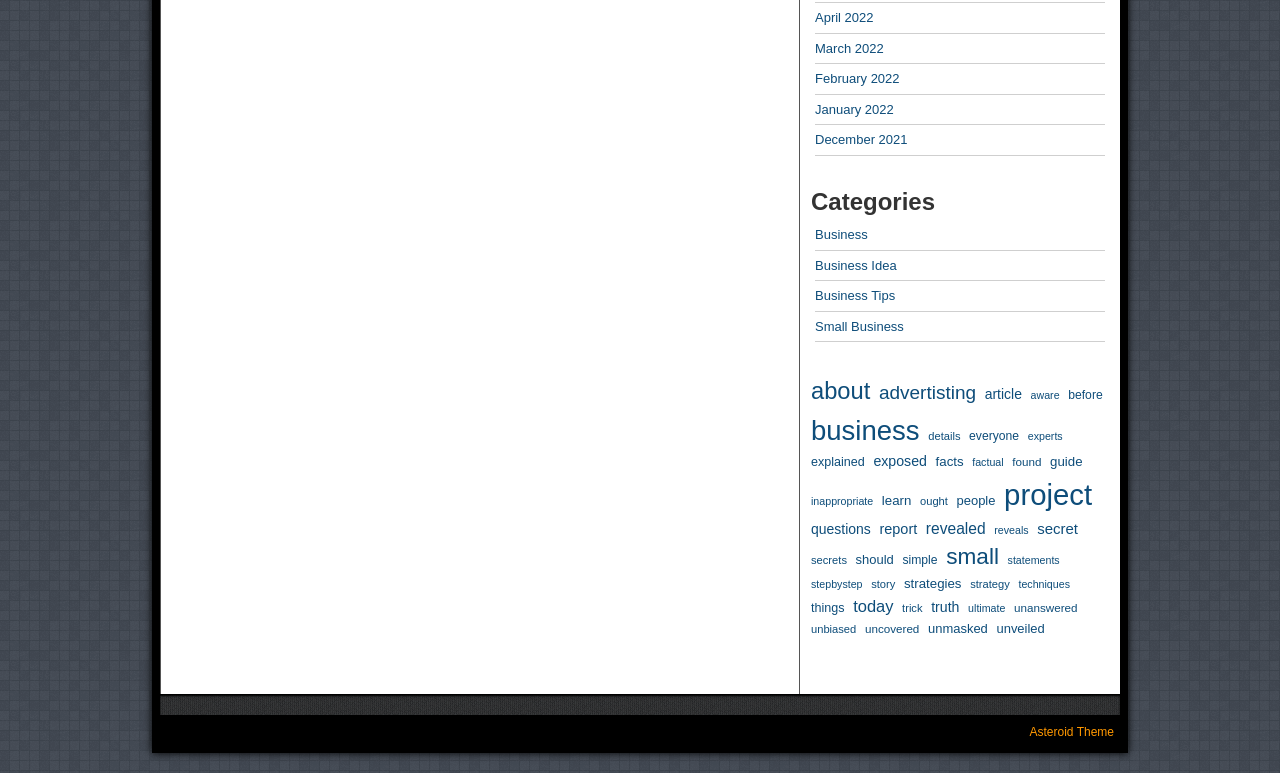Specify the bounding box coordinates for the region that must be clicked to perform the given instruction: "Go to Home page".

None